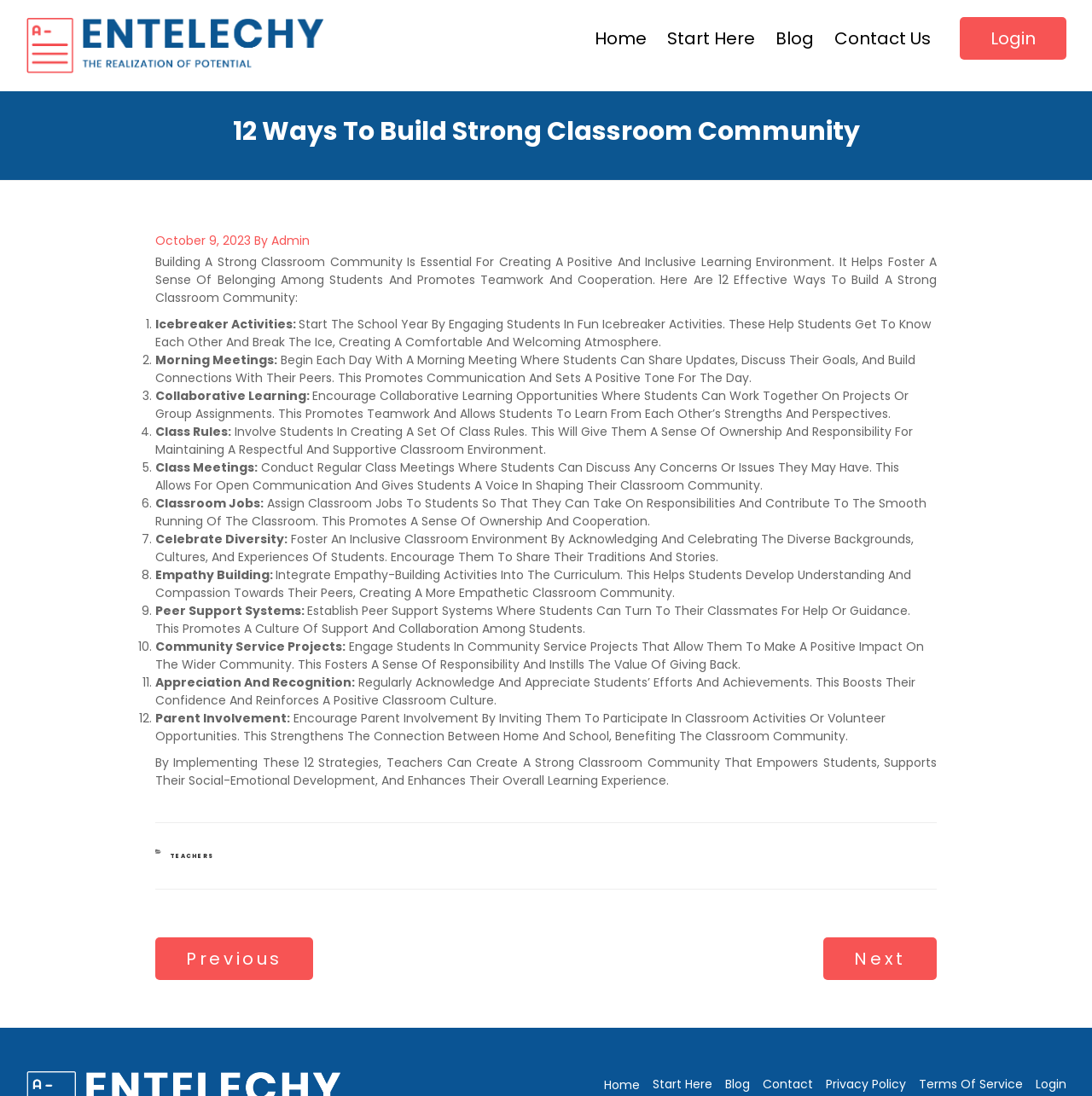From the webpage screenshot, predict the bounding box coordinates (top-left x, top-left y, bottom-right x, bottom-right y) for the UI element described here: Terms of Service

[0.841, 0.981, 0.937, 0.997]